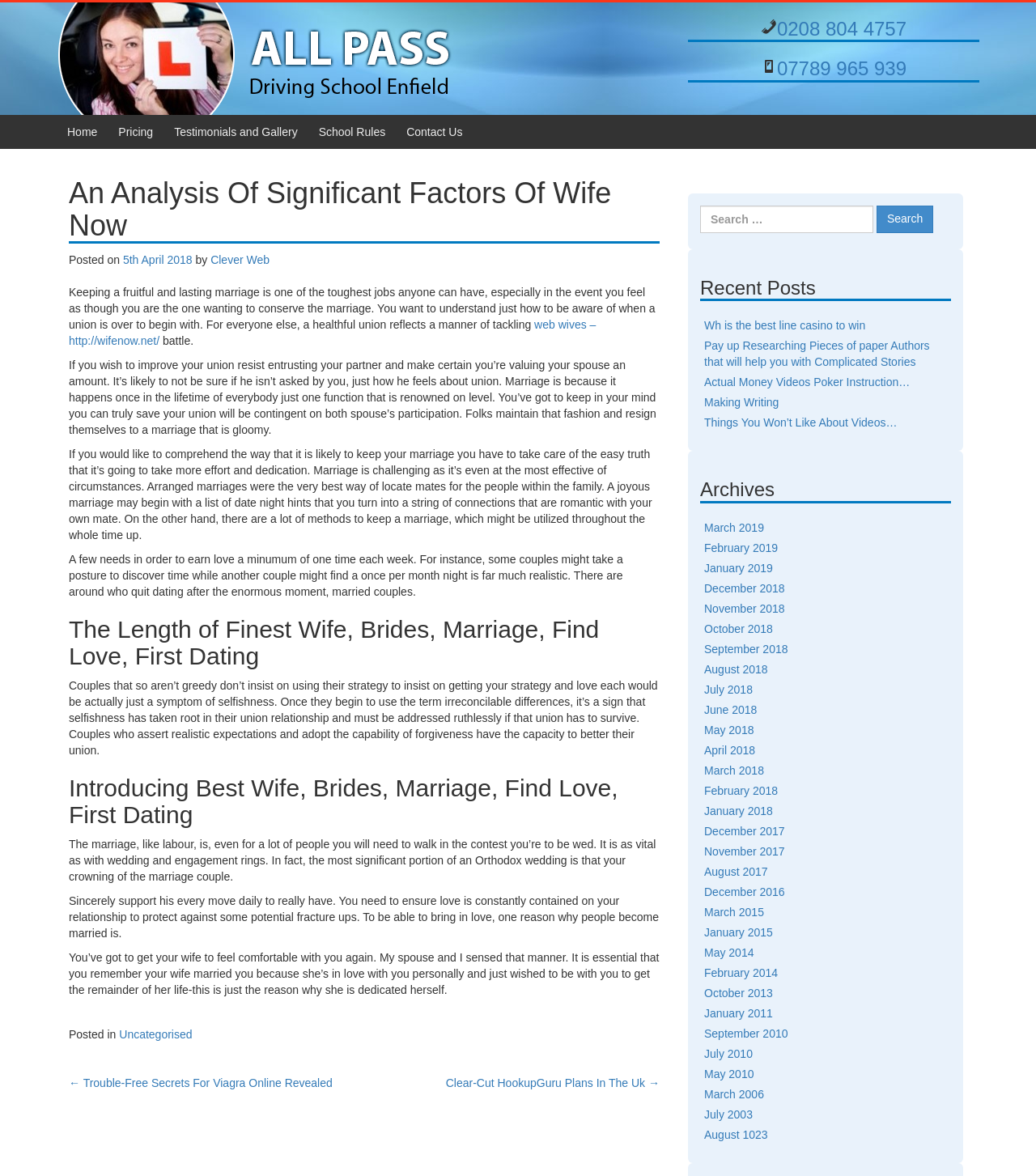What is the date of the article?
Respond with a short answer, either a single word or a phrase, based on the image.

5th April 2018